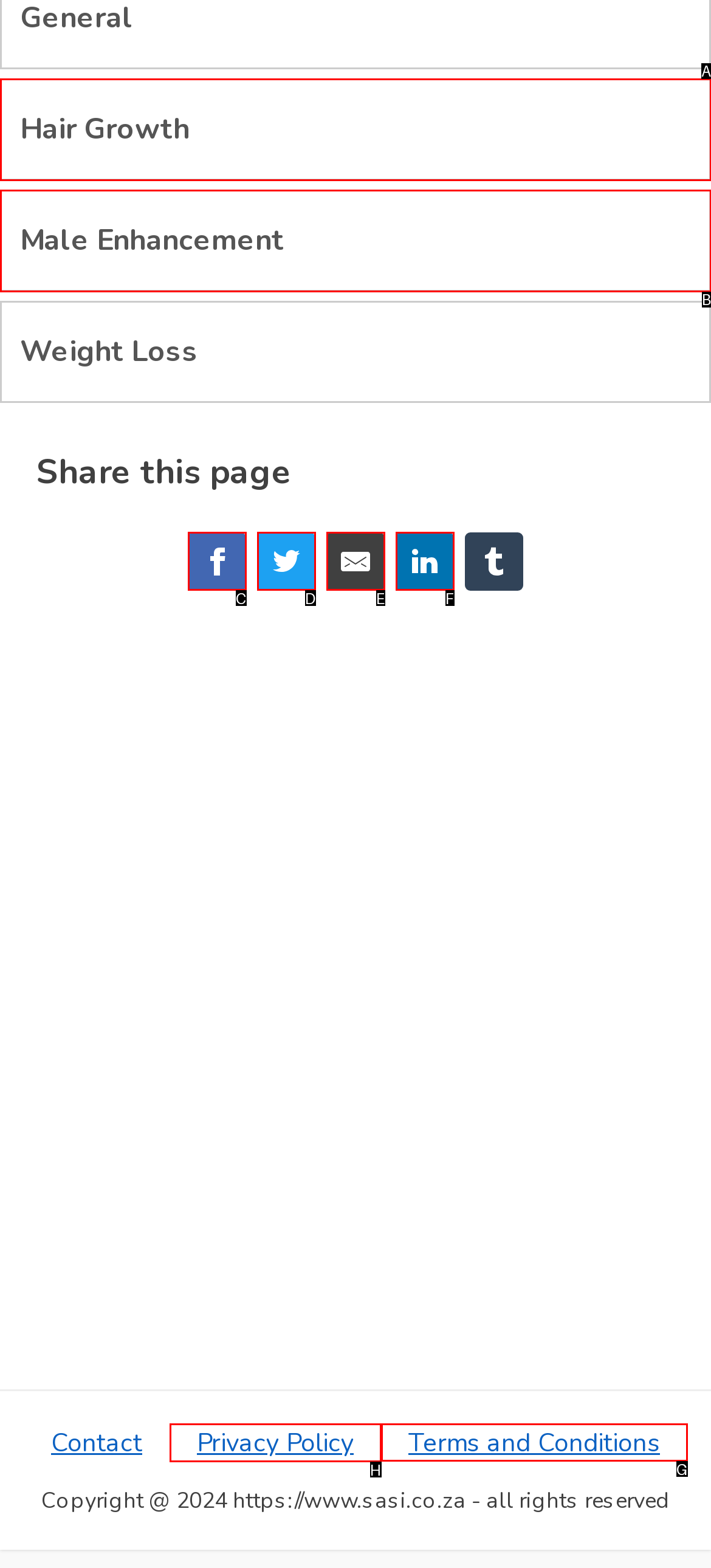Figure out which option to click to perform the following task: View Terms and Conditions
Provide the letter of the correct option in your response.

G